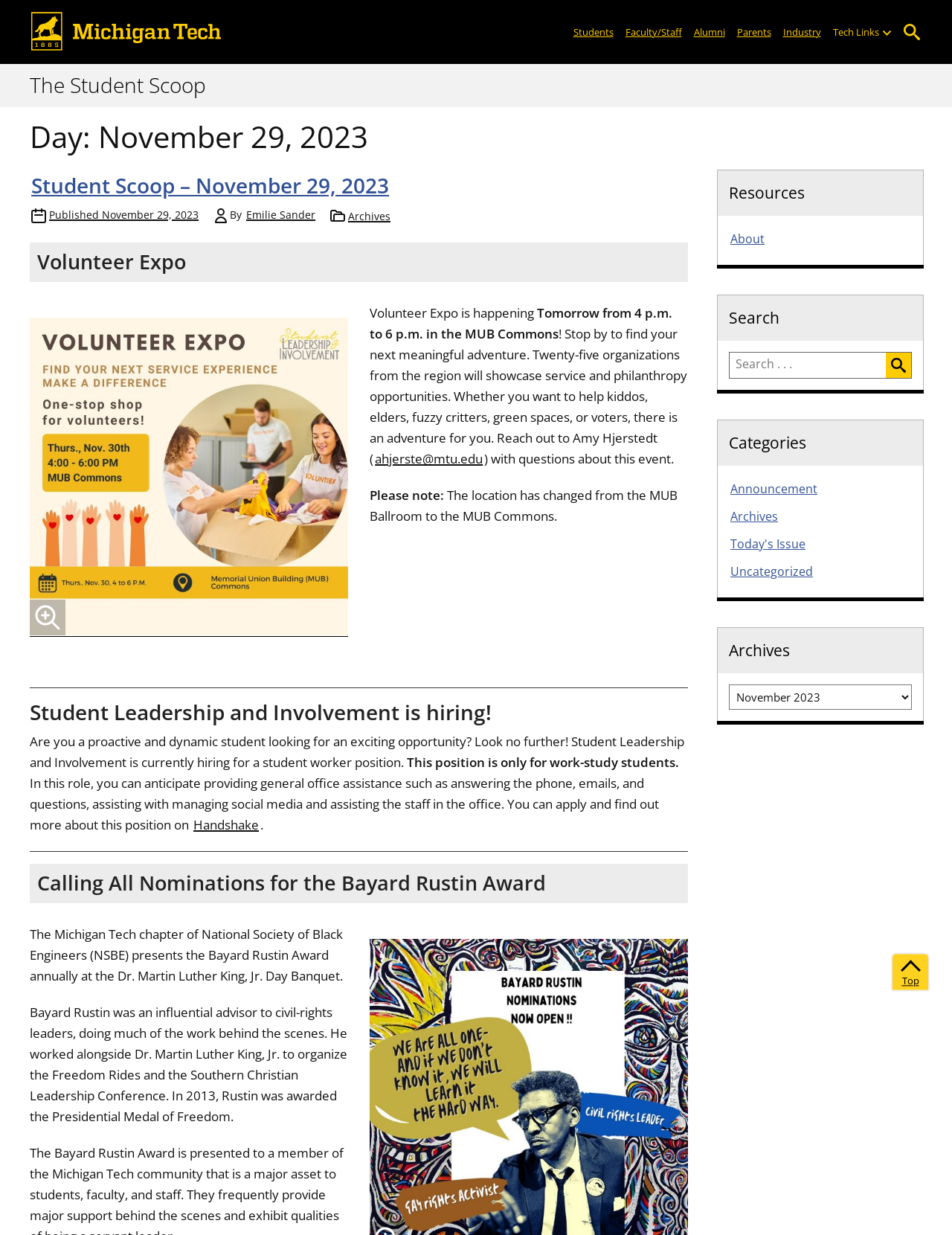Can you find the bounding box coordinates for the element that needs to be clicked to execute this instruction: "Apply for the student worker position"? The coordinates should be given as four float numbers between 0 and 1, i.e., [left, top, right, bottom].

[0.202, 0.661, 0.273, 0.675]